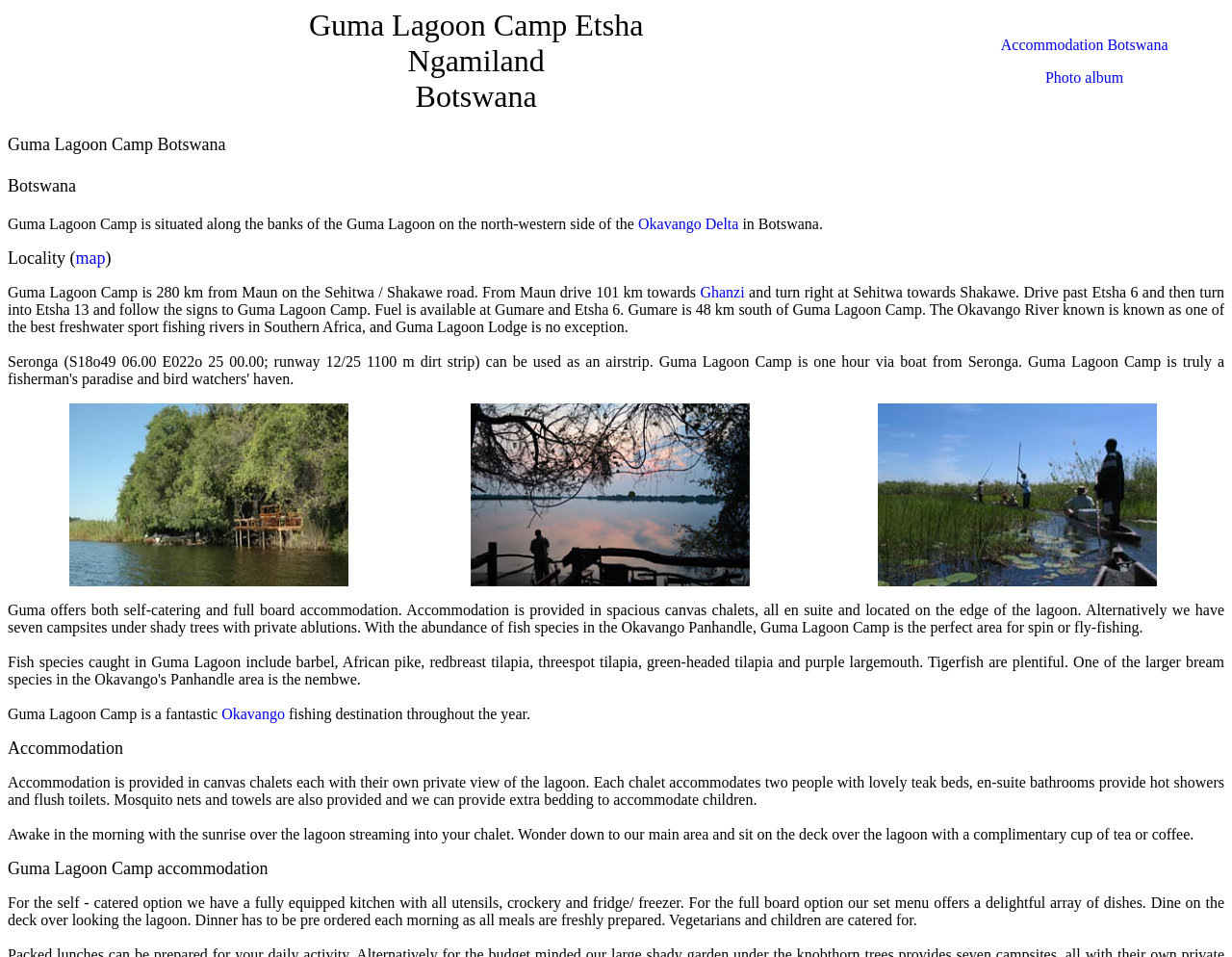Describe all the significant parts and information present on the webpage.

The webpage is about Guma Lagoon Camp, a campsite located in Okavango Pan Handle, Botswana. At the top of the page, there is a header section with a title "Guma Lagoon Camp | Etsha | Okavango Pan Handle | Ngamiland | Botswana" and two links, "Accommodation Botswana" and "Photo album", placed side by side.

Below the header, there are two headings, "Guma Lagoon Camp Botswana" and "Botswana", stacked on top of each other. Following the headings, there is a paragraph of text describing the camp's location along the banks of the Guma Lagoon. The text also mentions the Okavango Delta, which is linked to a separate webpage.

Next, there is a section providing directions to the camp, which includes a link to a map. The text describes the route from Maun to the camp, including the distance and landmarks along the way.

Below the directions, there is a table with three columns, each containing an image of the camp. The images are placed side by side, taking up the full width of the page.

The next section describes the camp's accommodation options, including self-catering and full board options. The text explains that the accommodation is provided in spacious canvas chalets, each with its own private view of the lagoon. There are also campsites available with private ablutions.

Further down the page, there is a section highlighting the camp as a fantastic fishing destination throughout the year. This is followed by a section describing the accommodation in more detail, including the amenities provided in each chalet.

Finally, there is a section describing the camp's dining options, including a fully equipped kitchen for self-catering guests and a set menu for full board guests. The text also mentions that vegetarians and children are catered for.